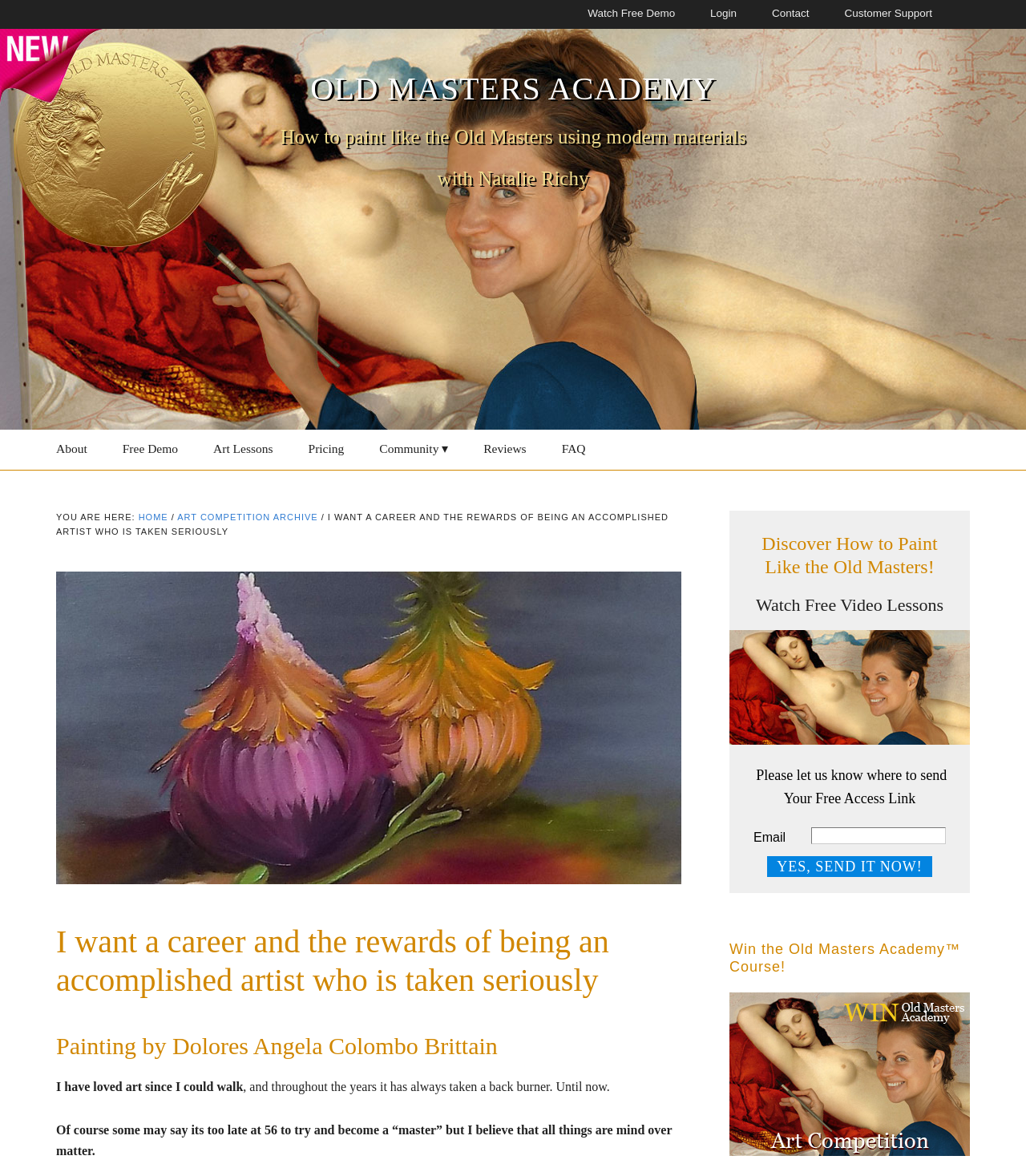Locate the bounding box coordinates of the clickable region necessary to complete the following instruction: "Enter email to receive free access link". Provide the coordinates in the format of four float numbers between 0 and 1, i.e., [left, top, right, bottom].

[0.791, 0.704, 0.922, 0.718]